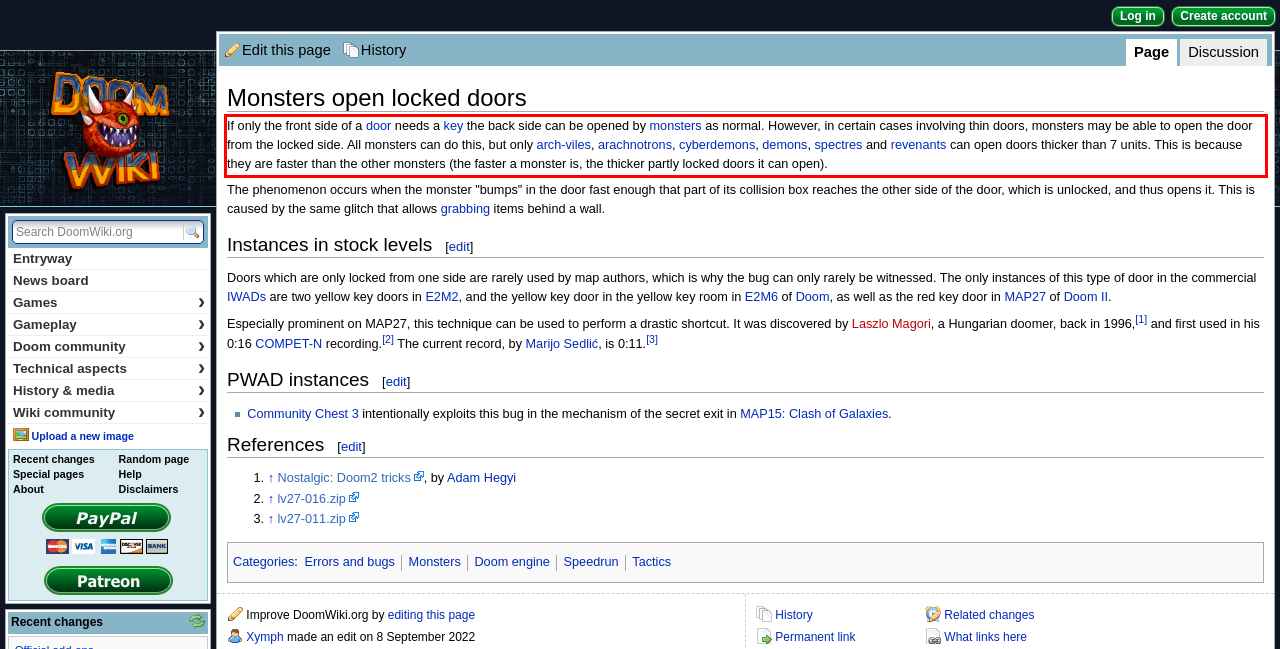You have a webpage screenshot with a red rectangle surrounding a UI element. Extract the text content from within this red bounding box.

If only the front side of a door needs a key the back side can be opened by monsters as normal. However, in certain cases involving thin doors, monsters may be able to open the door from the locked side. All monsters can do this, but only arch-viles, arachnotrons, cyberdemons, demons, spectres and revenants can open doors thicker than 7 units. This is because they are faster than the other monsters (the faster a monster is, the thicker partly locked doors it can open).